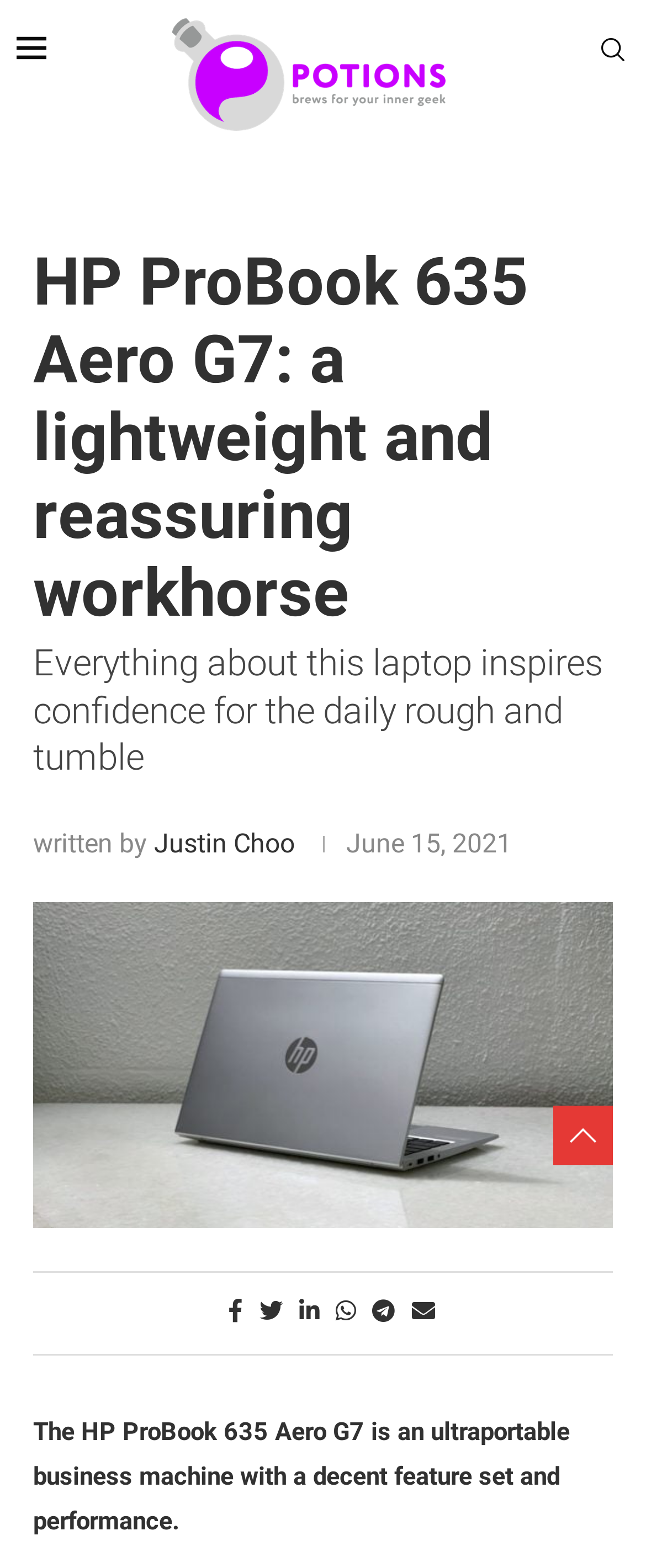Use the details in the image to answer the question thoroughly: 
How many social media sharing options are available?

I counted the number of link elements with text such as 'Share on Facebook', 'Share on Twitter', etc. and found that there are 6 social media sharing options available.